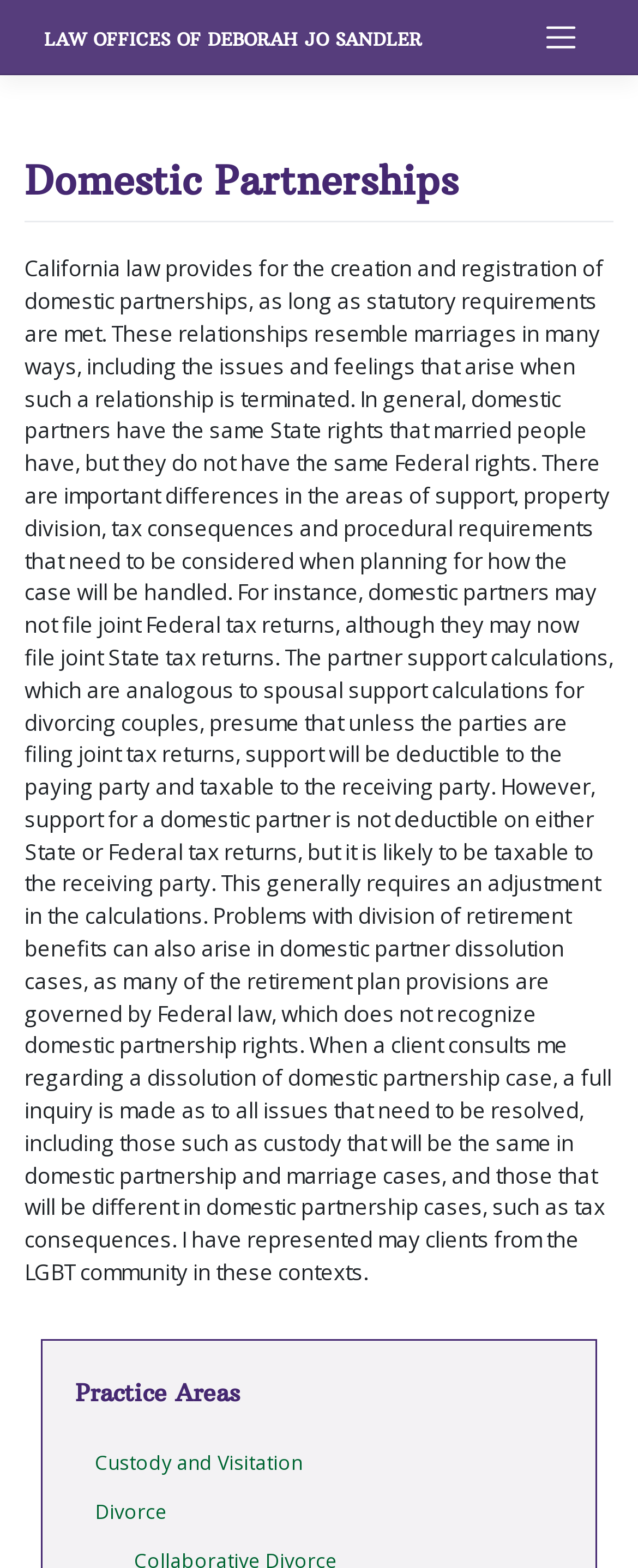Answer the following query with a single word or phrase:
What is the topic of the article?

Domestic Partnerships